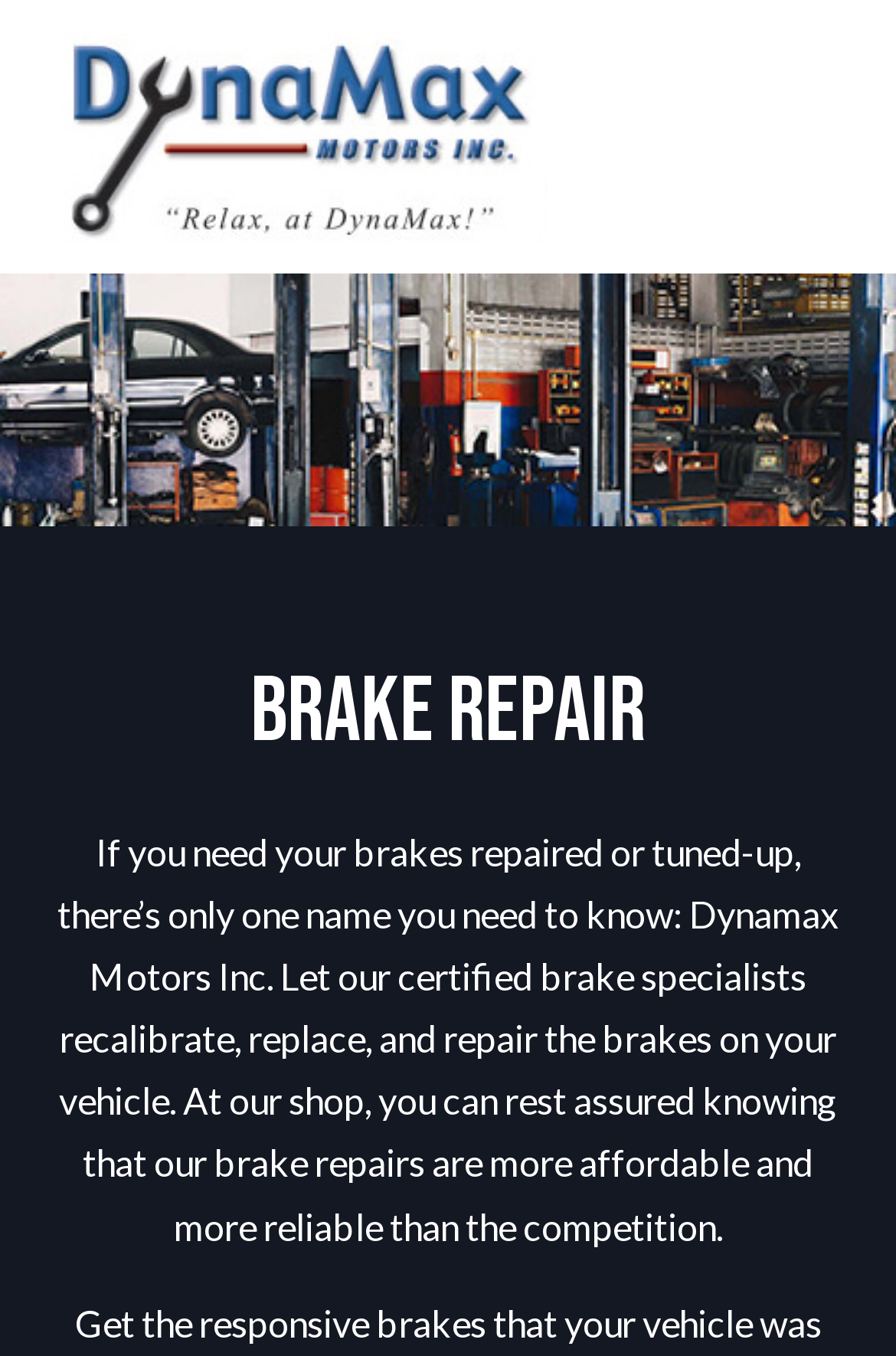Who are the experts in brake repair?
Could you give a comprehensive explanation in response to this question?

The experts in brake repair are the brake specialists, as mentioned in the link 'brake specialists' in the text, which suggests that they are the ones who can recalibrate, replace, and repair the brakes on a vehicle.